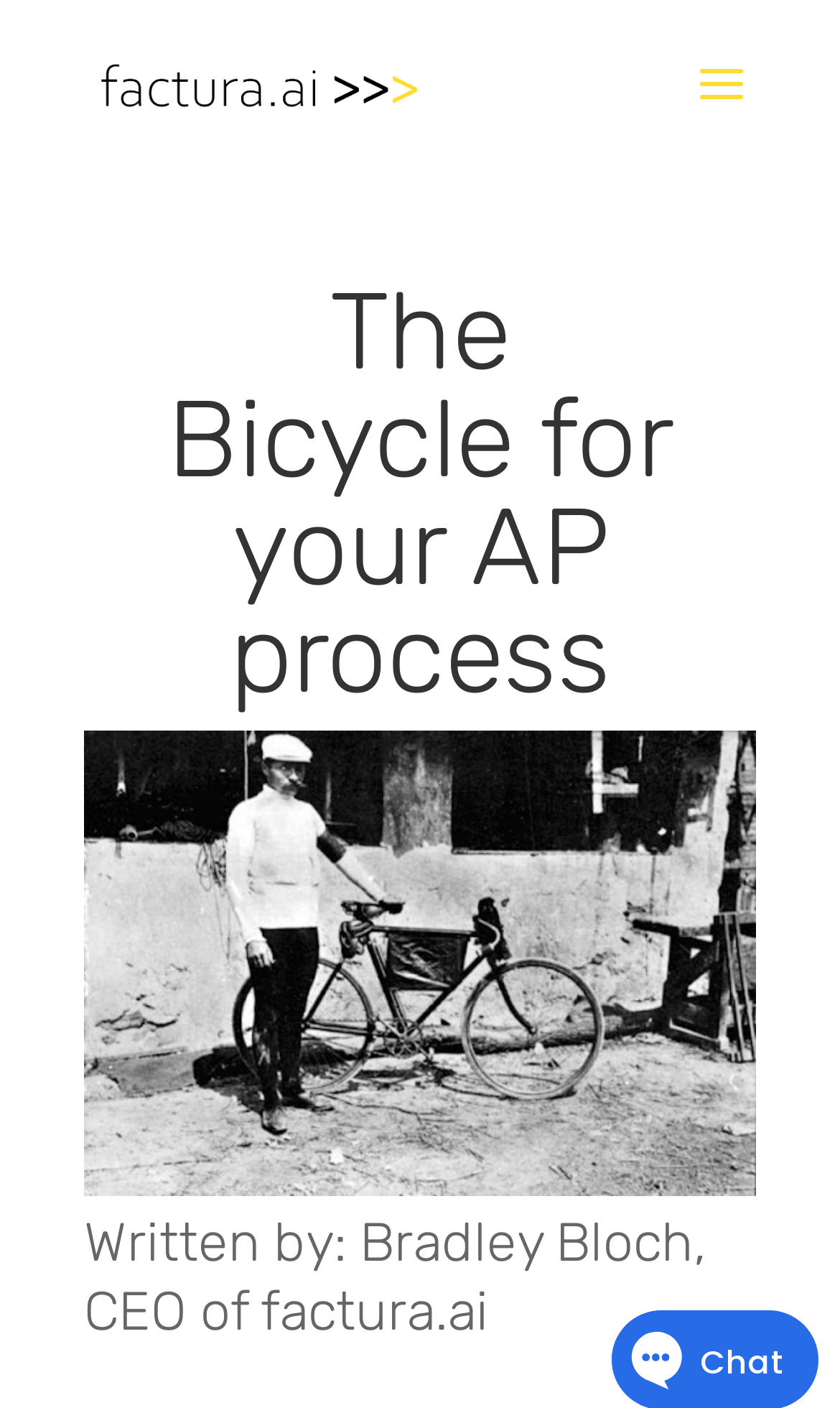Provide the bounding box coordinates of the UI element that matches the description: "alt="Factura.ai"".

[0.11, 0.044, 0.51, 0.073]